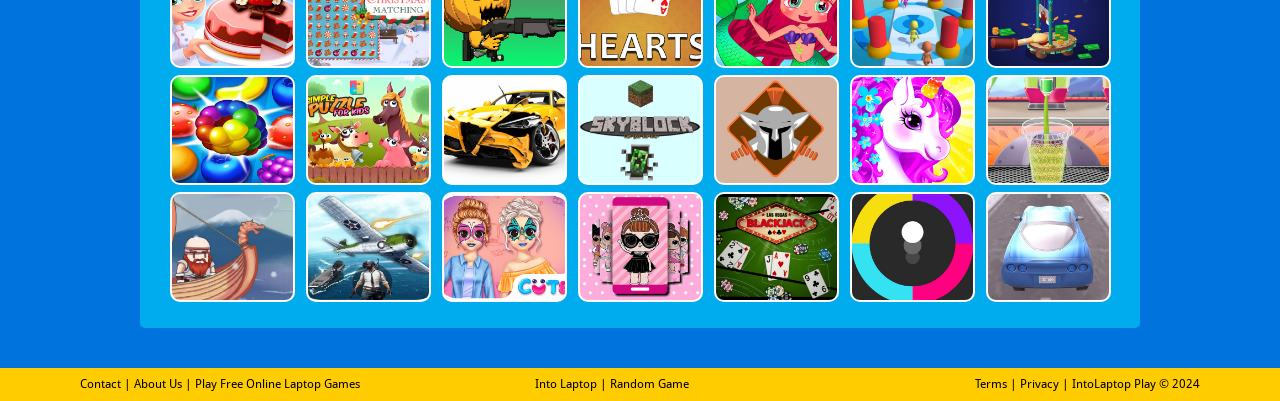What is the last link in the bottom section?
Please provide a comprehensive answer based on the details in the screenshot.

The last link in the bottom section can be identified by its bounding box coordinates [0.477, 0.94, 0.538, 0.975] and OCR text 'Random Game'.